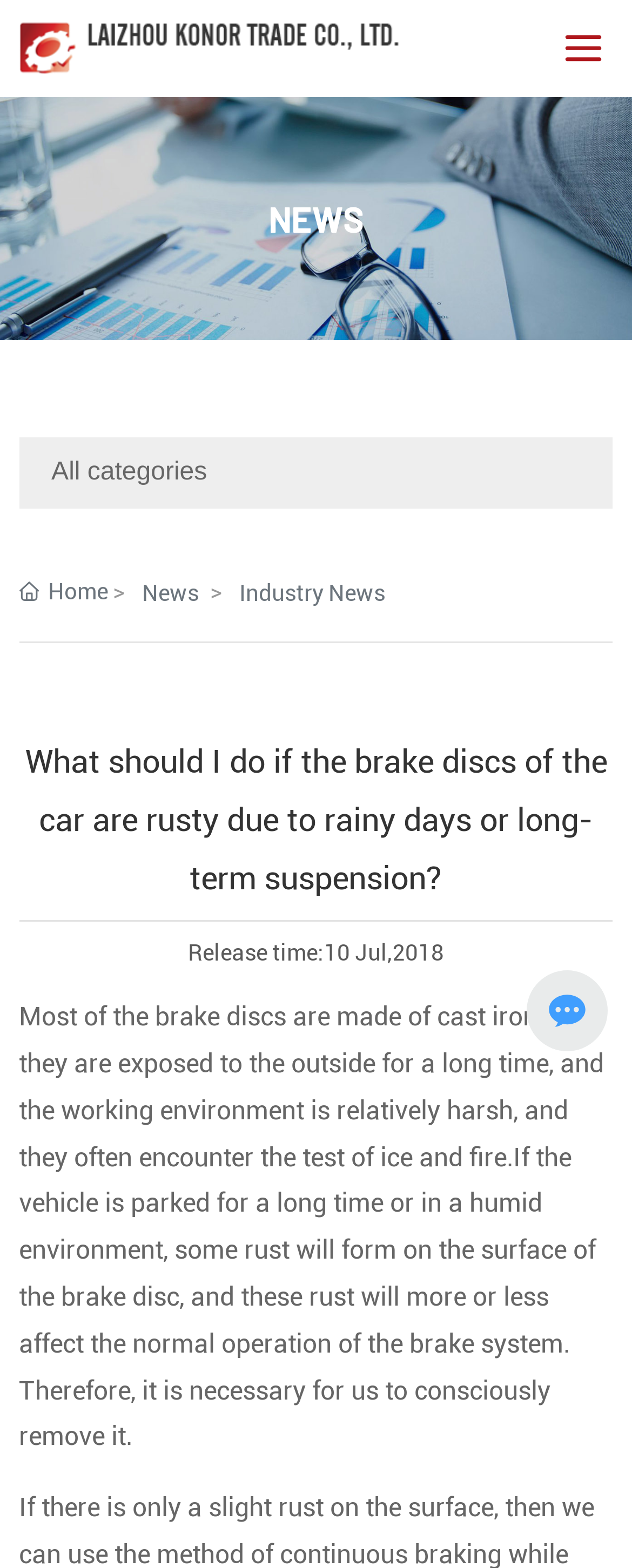Extract the bounding box coordinates for the described element: "All categories". The coordinates should be represented as four float numbers between 0 and 1: [left, top, right, bottom].

[0.03, 0.279, 0.97, 0.325]